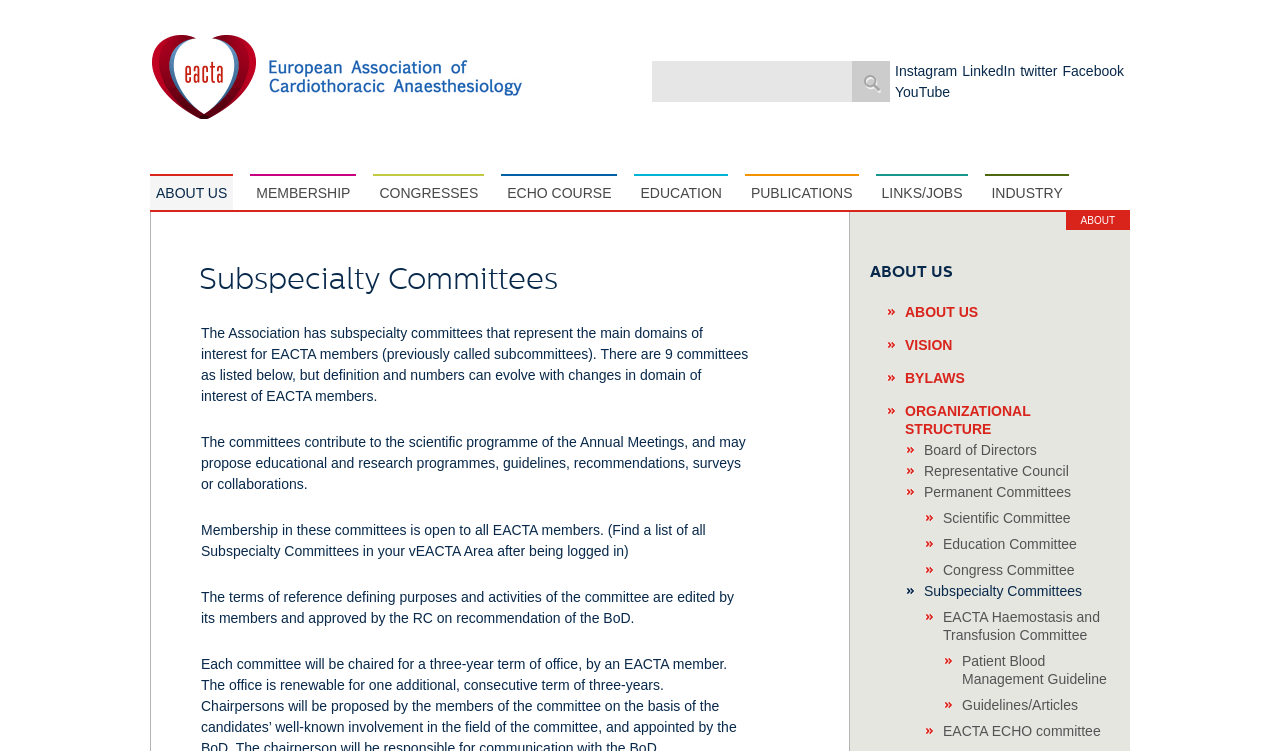Respond with a single word or phrase to the following question:
How many subspecialty committees are there?

9